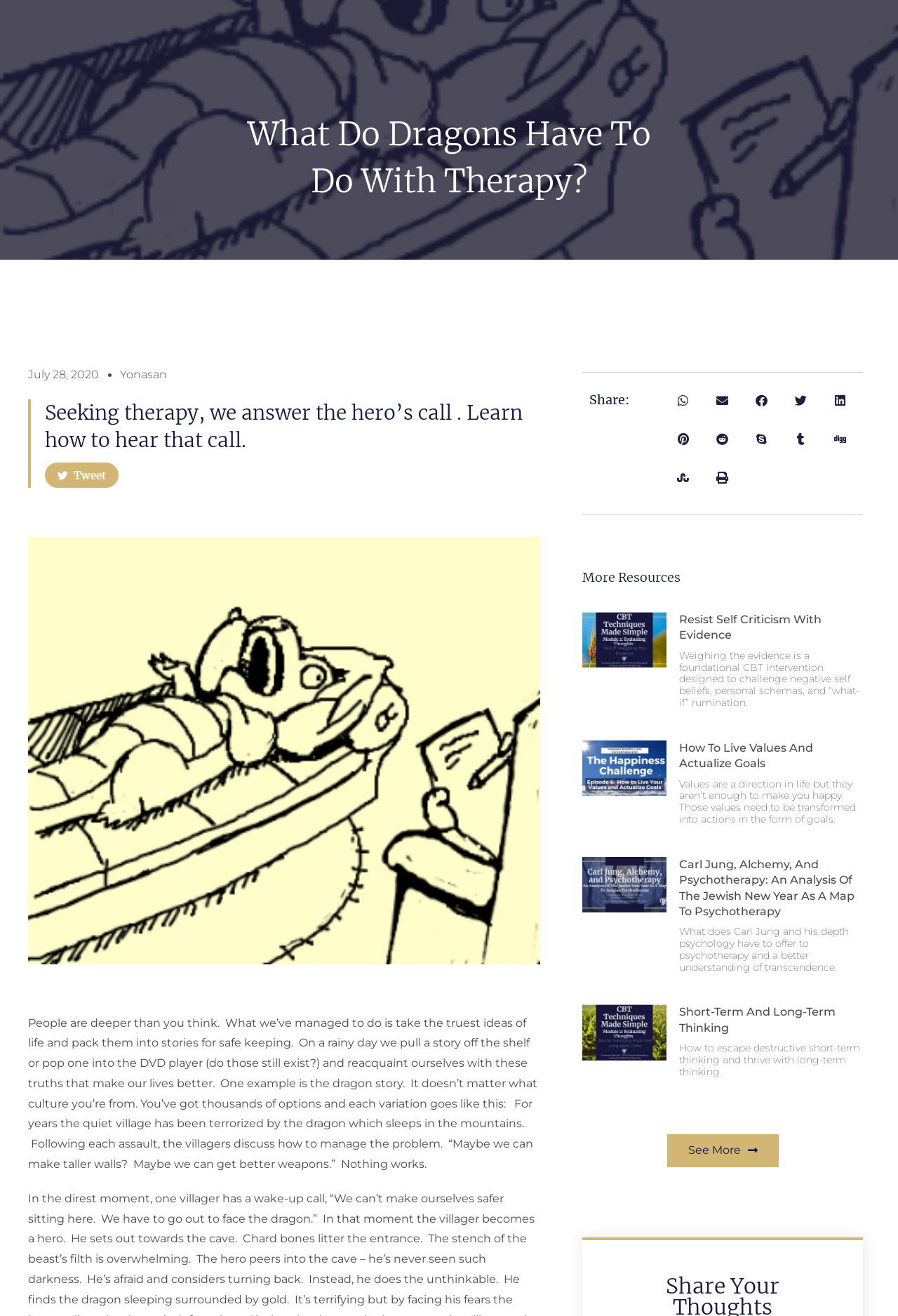Provide a short, one-word or phrase answer to the question below:
How many articles are listed on this webpage?

4